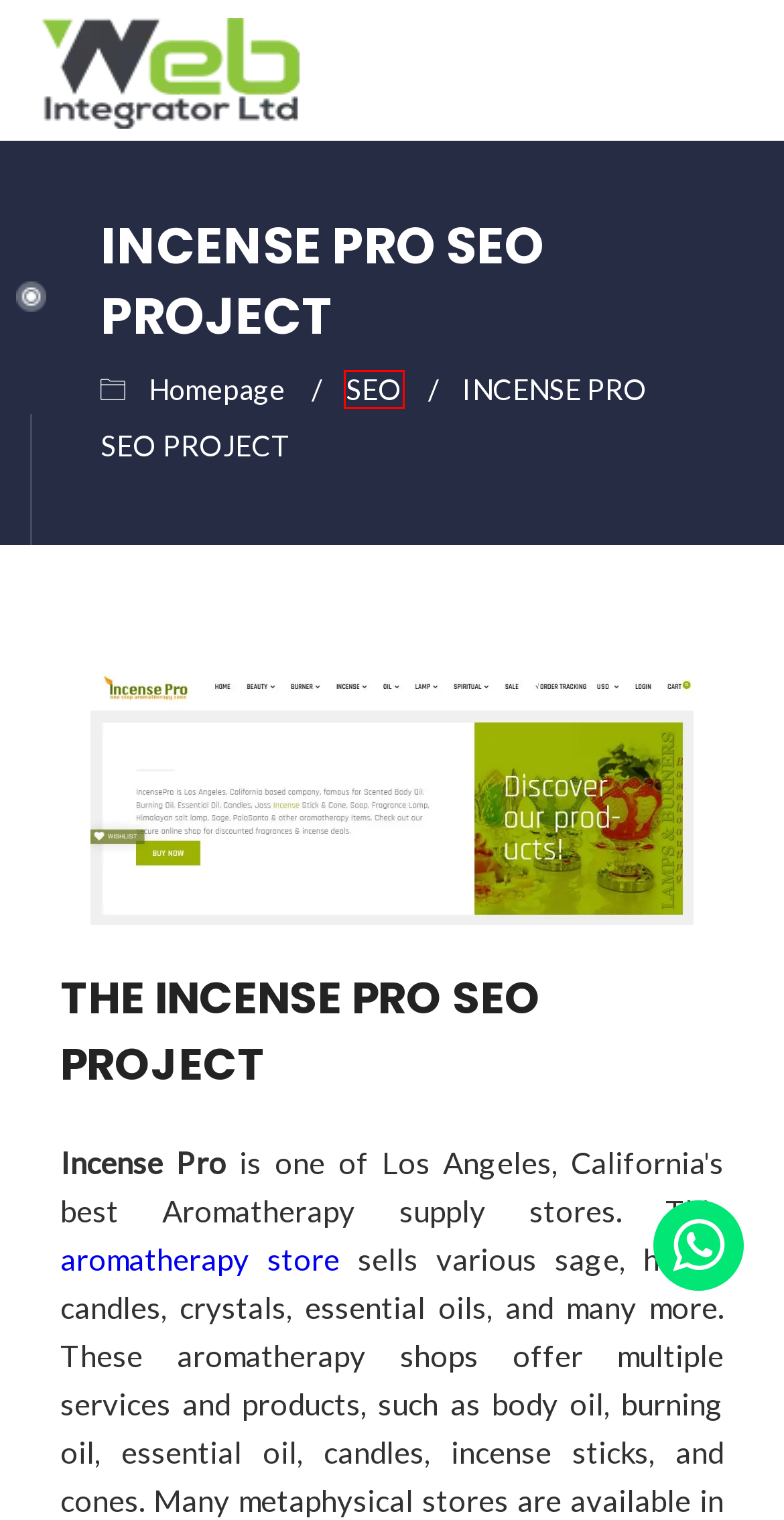Observe the webpage screenshot and focus on the red bounding box surrounding a UI element. Choose the most appropriate webpage description that corresponds to the new webpage after clicking the element in the bounding box. Here are the candidates:
A. HygieneTips Content Writing | Web Integrator Ltd
B. WordPress Speed Optimization | Web Integrator Ltd
C. Best Local SEO Services to Rank 1 your Local Business
D. SEO | Web Integrator Ltd
E. Web Integrator Ltd - SEO & Web Development Services Provider
F. Best Content Marketing Services 2023
G. Shopify Speed Optimization | Web Integrator Ltd
H. Why Can’t Businesses Grow Without Digital Advertising 2023

D